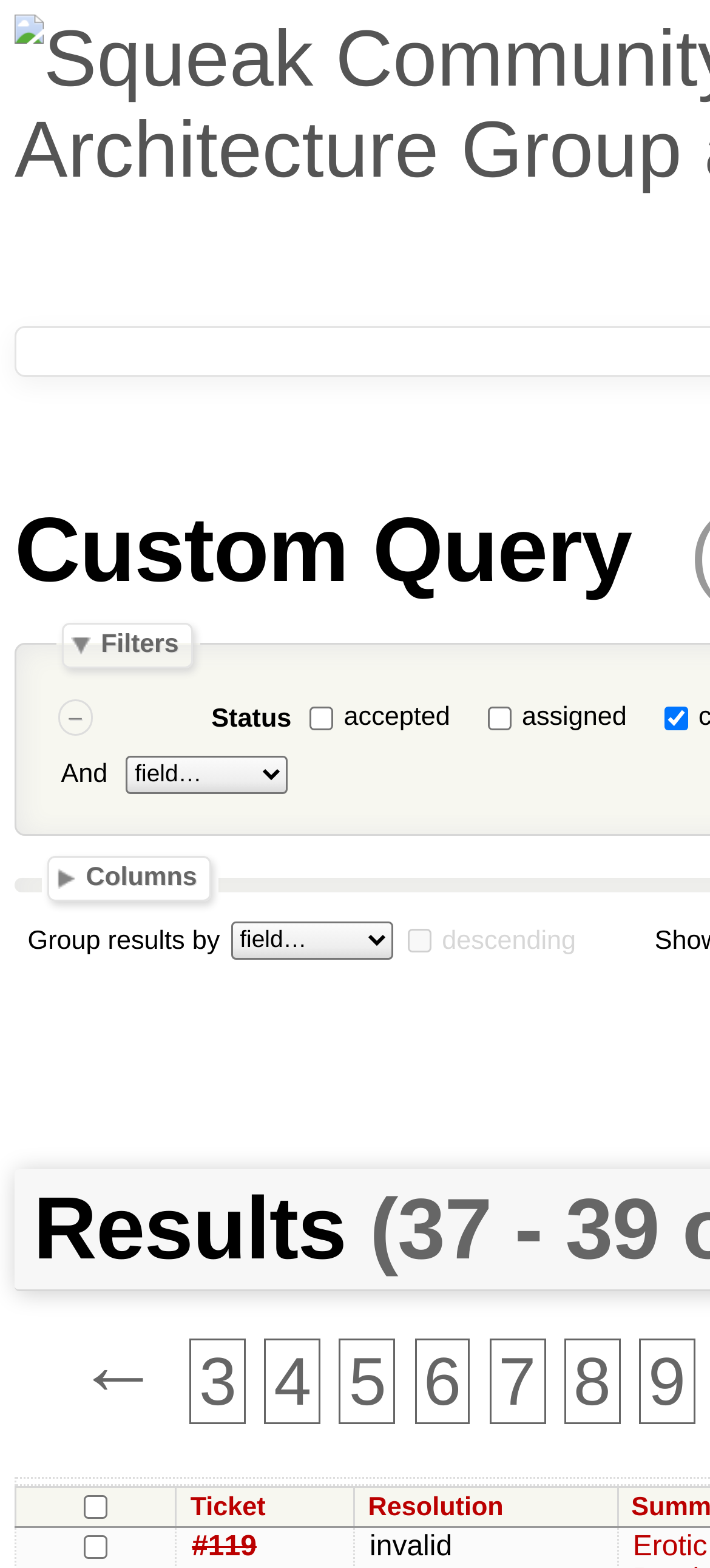Utilize the information from the image to answer the question in detail:
What is the ticket number of the ticket that can be selected for modification?

I found the checkbox element with the label 'Select ticket #119 for modification' and extracted the ticket number from it, which is #119.